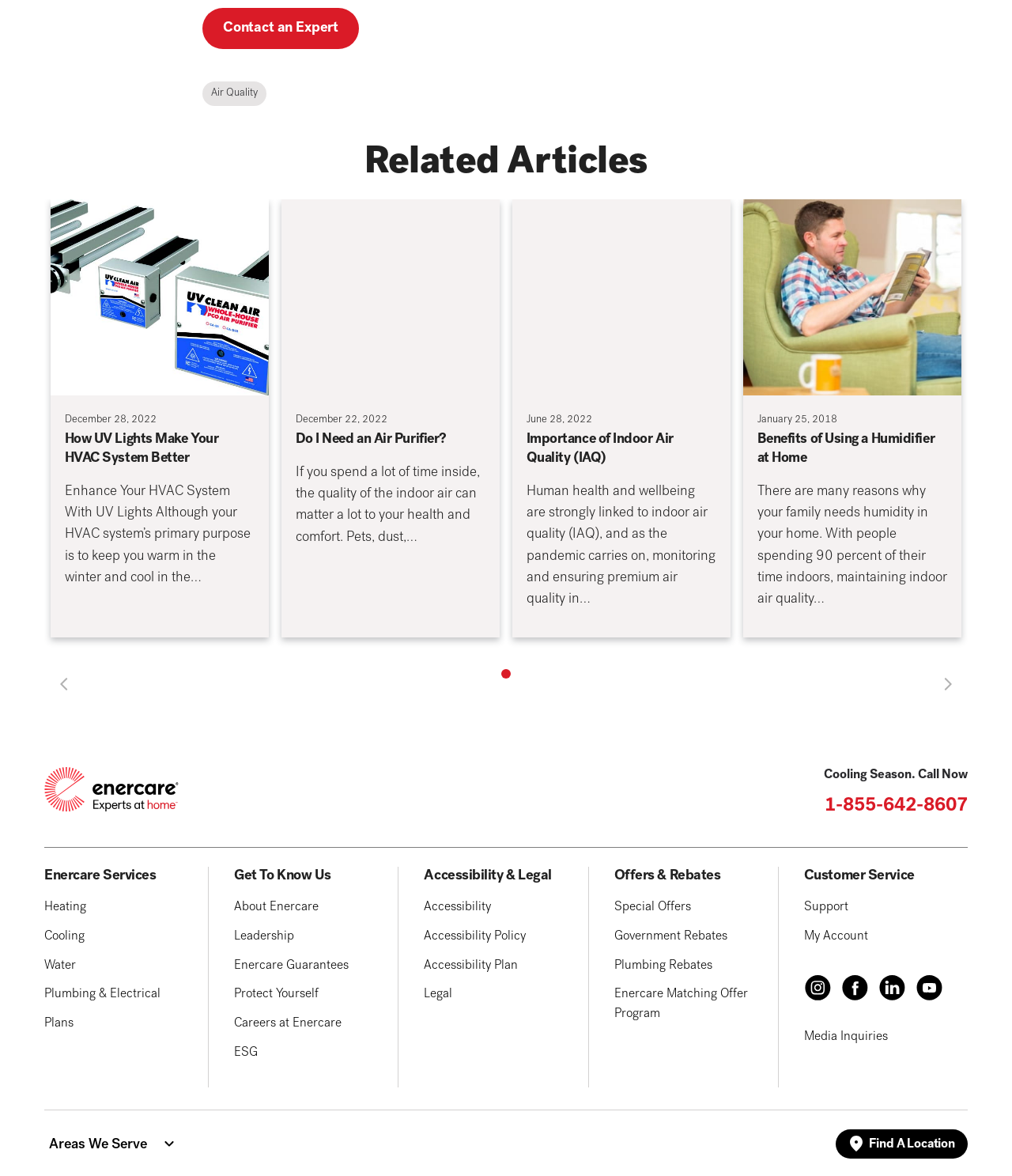Given the element description "Legal" in the screenshot, predict the bounding box coordinates of that UI element.

[0.419, 0.838, 0.581, 0.855]